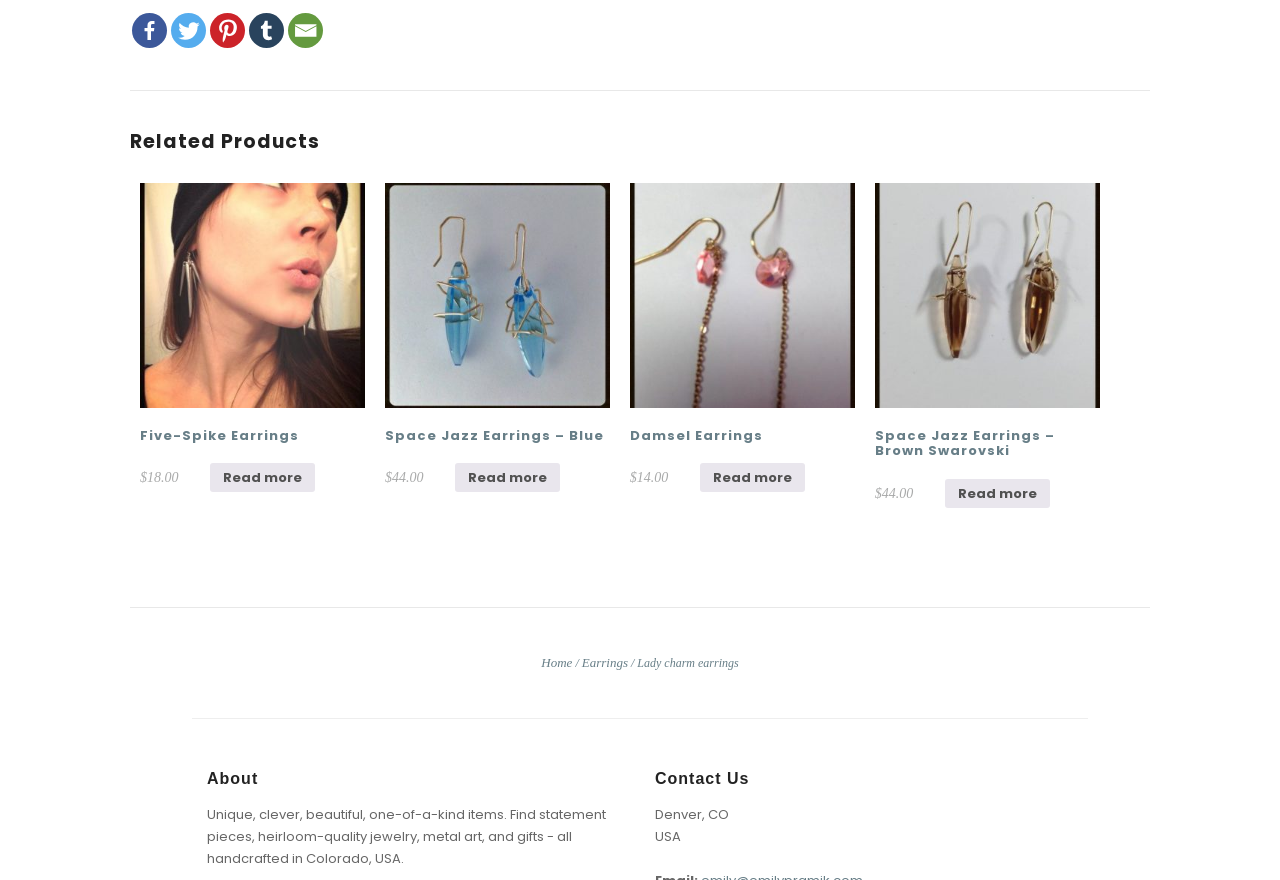Please analyze the image and give a detailed answer to the question:
What is the name of the earrings with a price of $44.00 and a description containing 'Brown Swarovski'?

The earrings with a price of $44.00 and a description containing 'Brown Swarovski' can be found in the link 'Space Jazz Earrings – Brown Swarovski $44.00' which is a child element of the 'Related Products' heading.